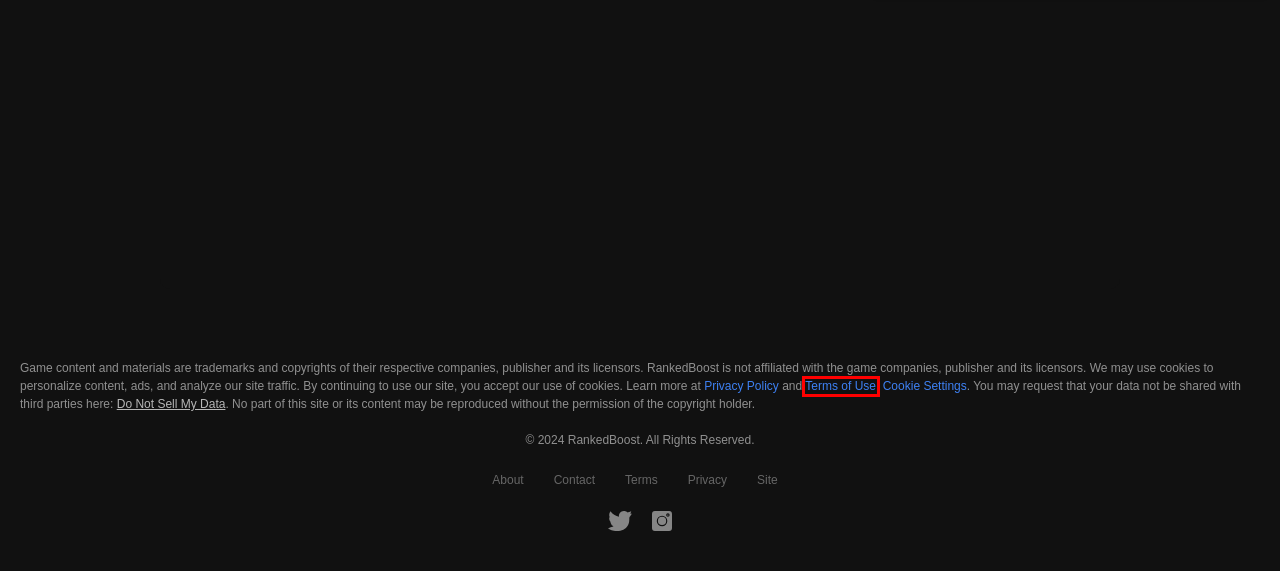You have a screenshot of a webpage with a red bounding box around a UI element. Determine which webpage description best matches the new webpage that results from clicking the element in the bounding box. Here are the candidates:
A. Palworld Soft Hat +3 Recipes, Drop Rates Locations
B. Palworld Soft Hat +4 Recipes, Drop Rates Locations
C. Palworld Skills Tier List | Best Skills Moves To Use
D. Palworld Structures List | All Structures
E. Palworld Armor Tier List | Best Armor To Use
F. Privacy Policy - Rankedboost
G. Terms - Rankedboost
H. Palworld Soft Hat +1 Recipes, Drop Rates Locations

G